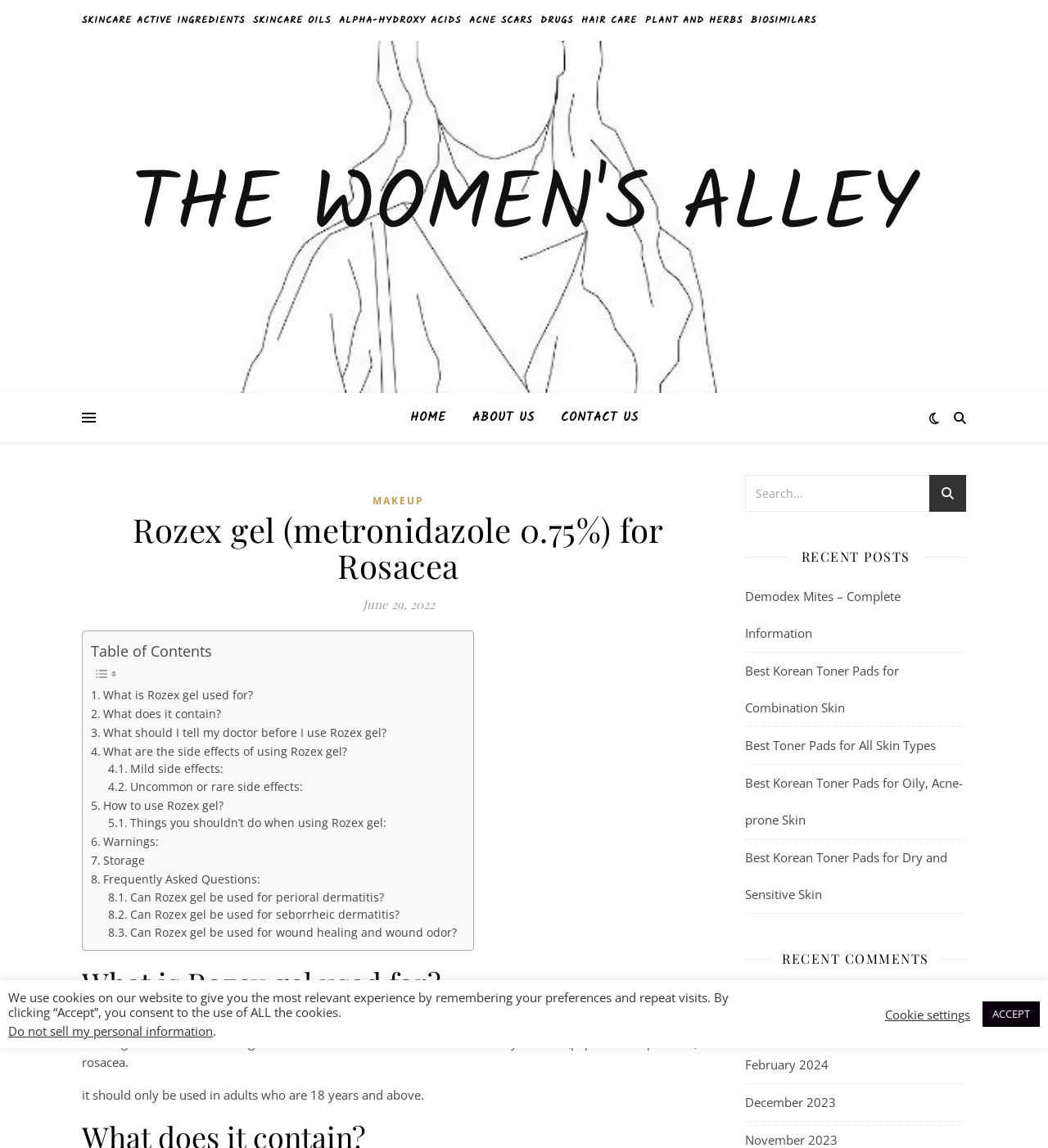Identify the bounding box coordinates of the section that should be clicked to achieve the task described: "Click on SKINCARE ACTIVE INGREDIENTS".

[0.078, 0.0, 0.238, 0.036]